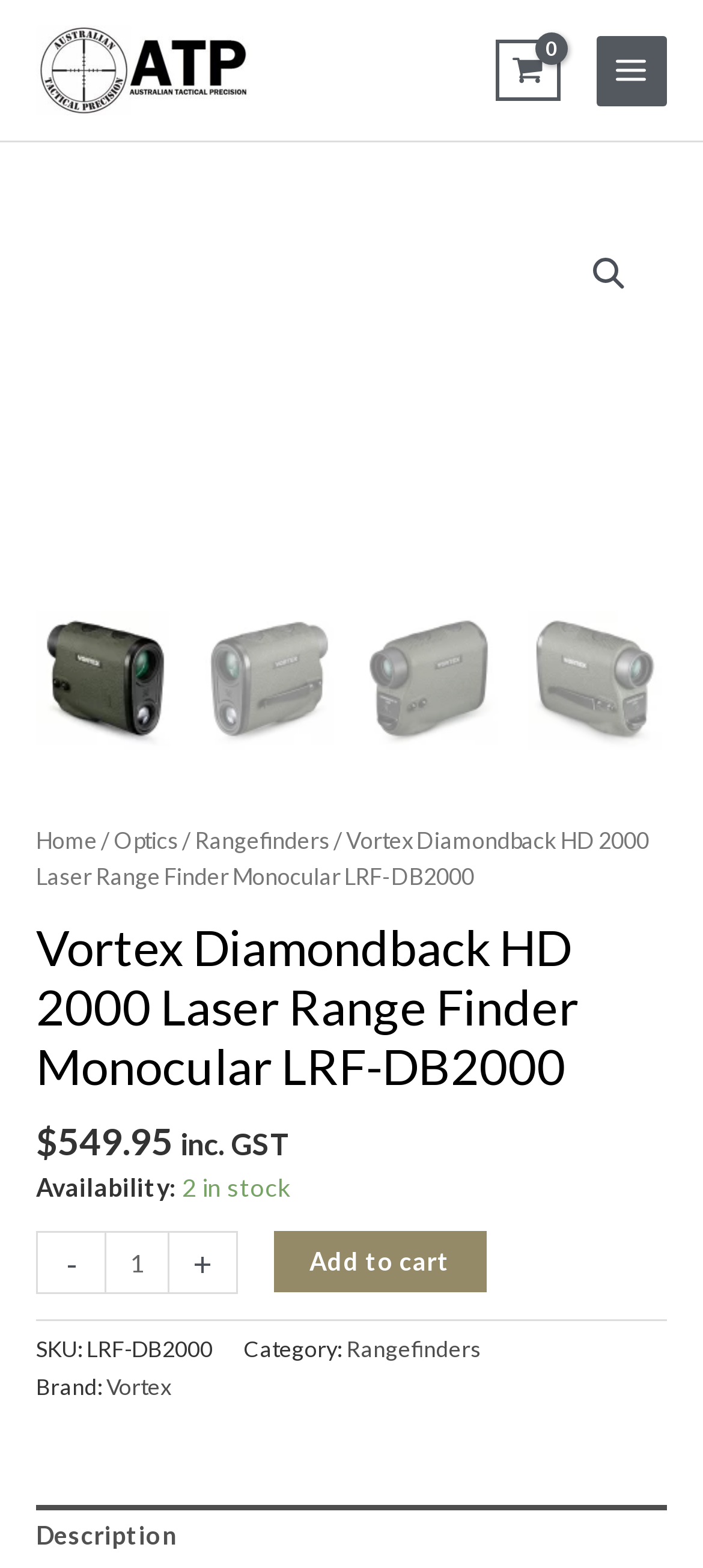Determine the coordinates of the bounding box that should be clicked to complete the instruction: "Add to cart". The coordinates should be represented by four float numbers between 0 and 1: [left, top, right, bottom].

[0.389, 0.786, 0.691, 0.824]